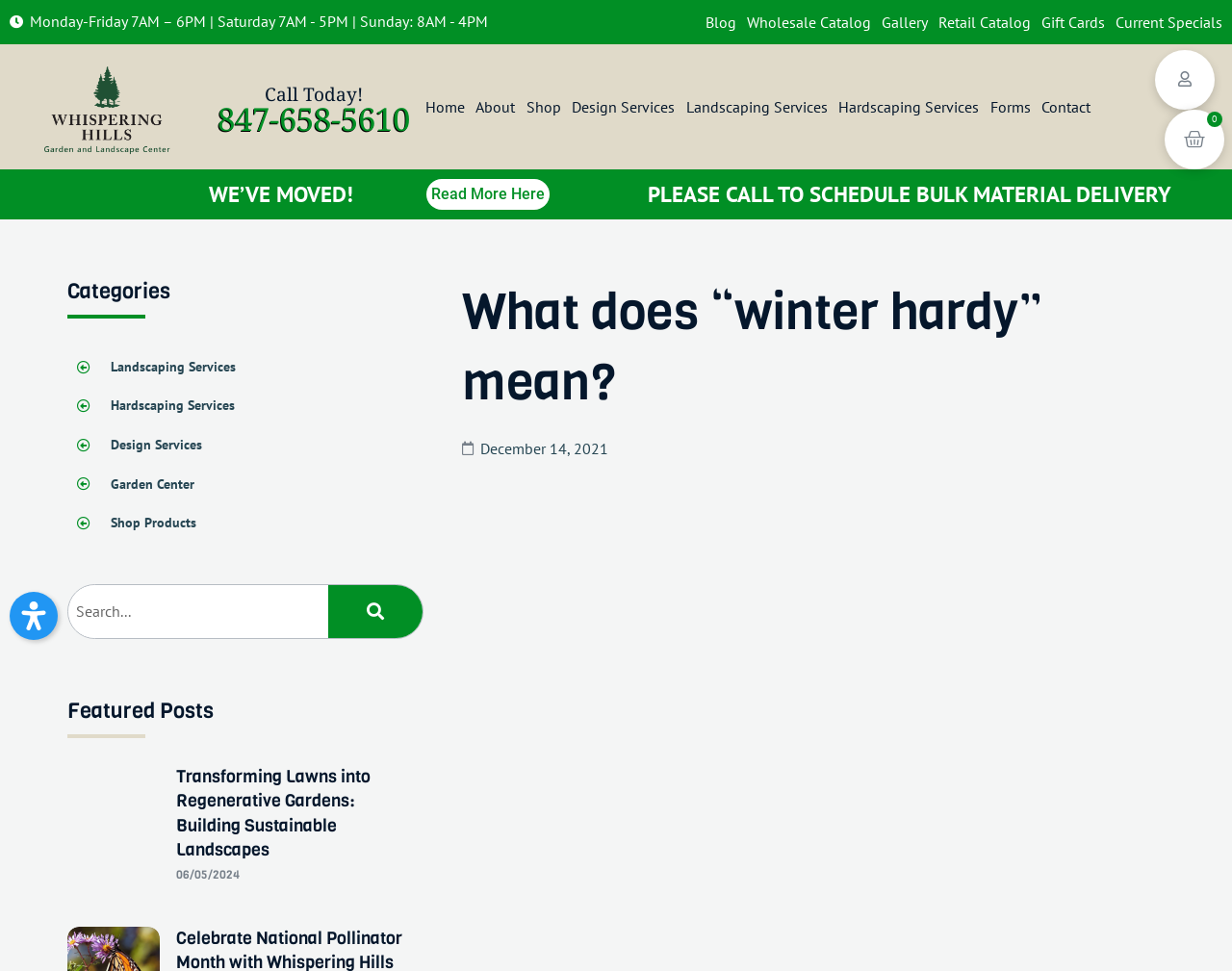What is the current total in the shopping cart?
Using the image provided, answer with just one word or phrase.

$0.00